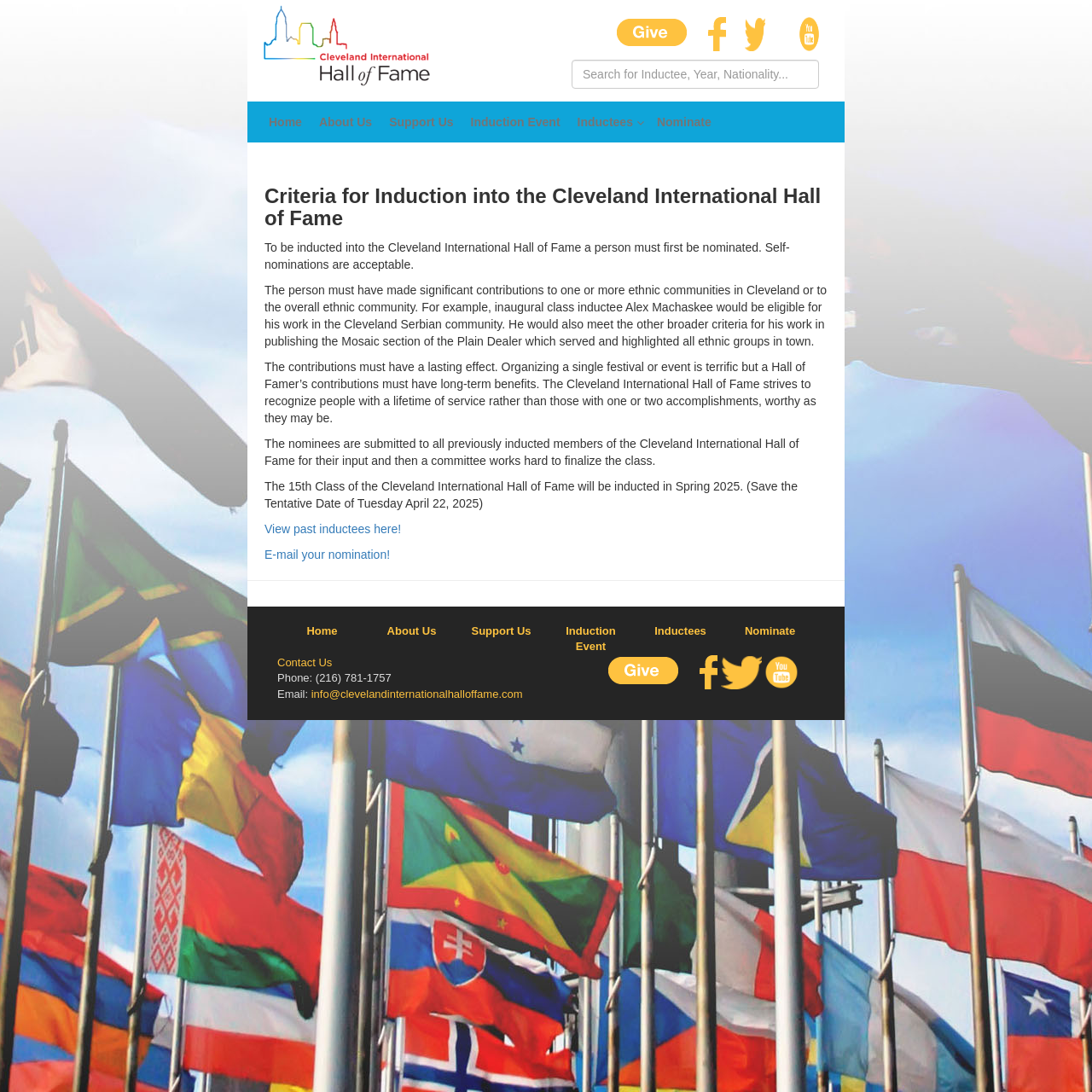Find the bounding box coordinates of the UI element according to this description: "Nominate".

[0.664, 0.571, 0.746, 0.585]